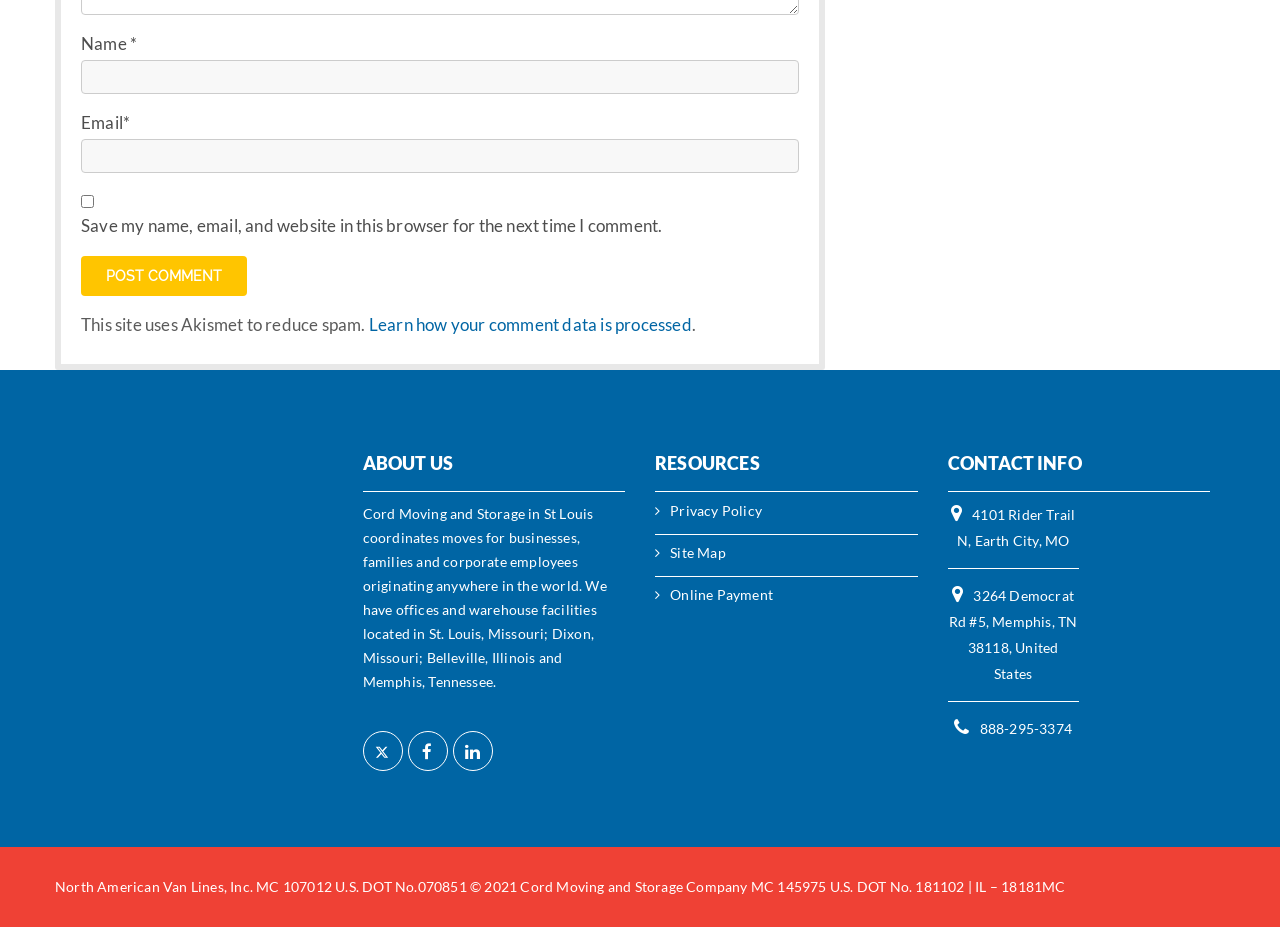Please give a succinct answer to the question in one word or phrase:
What is the purpose of the checkbox?

Save comment data